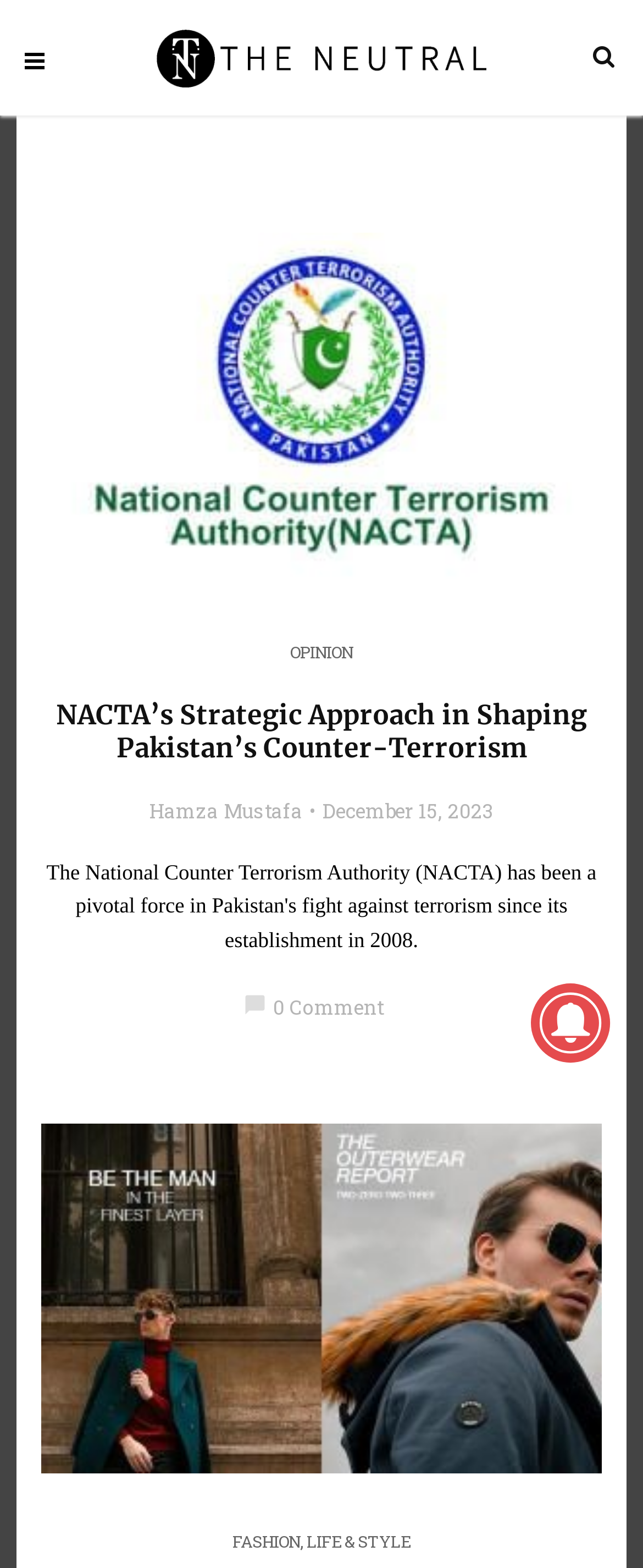What is the date of the first article?
Could you give a comprehensive explanation in response to this question?

The StaticText element with the text 'December 15, 2023' is located below the first article, indicating that it is the date of publication of the first article.